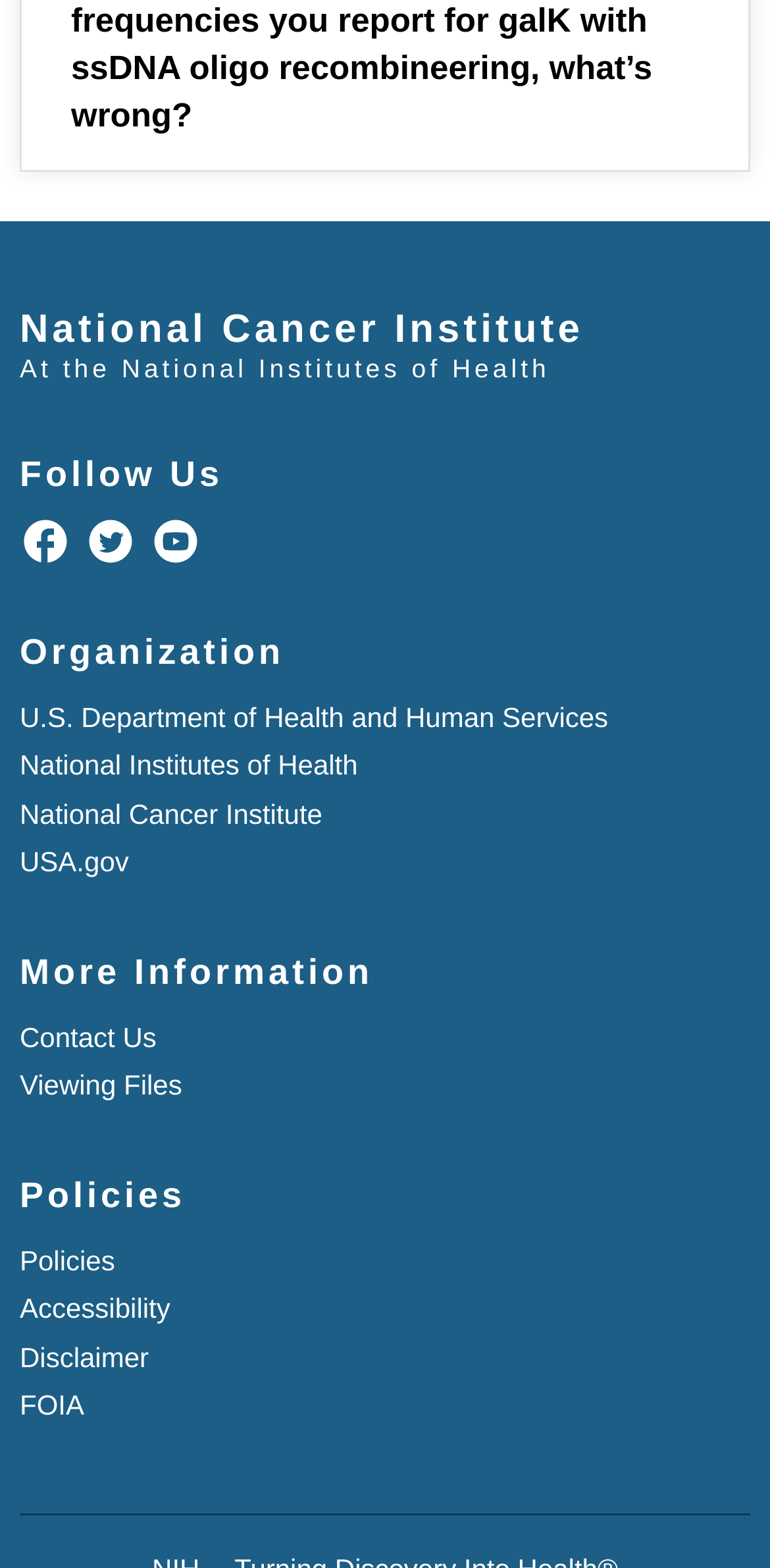Provide the bounding box coordinates of the HTML element this sentence describes: "Contact Us". The bounding box coordinates consist of four float numbers between 0 and 1, i.e., [left, top, right, bottom].

[0.026, 0.646, 0.203, 0.677]